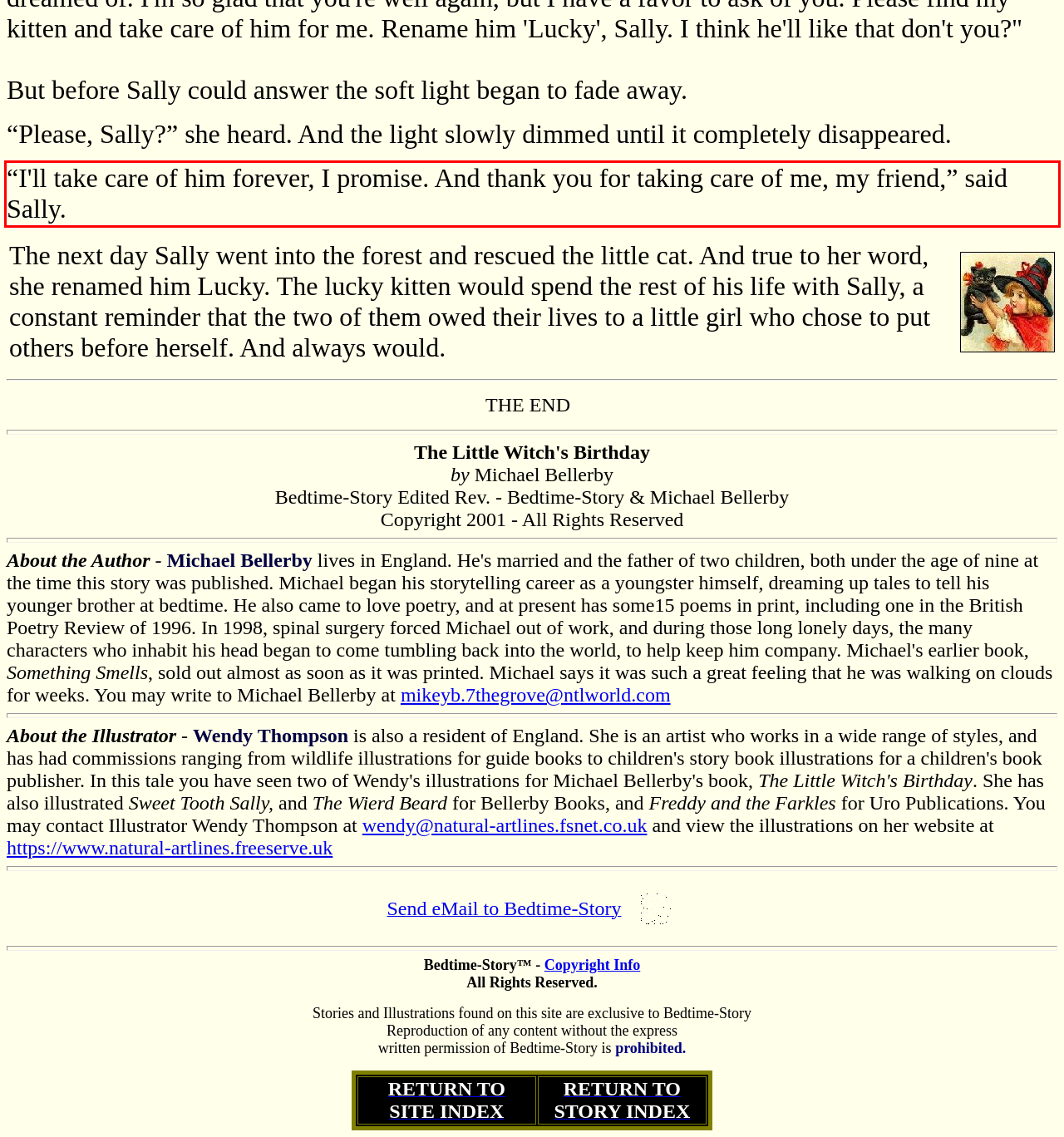You are given a screenshot with a red rectangle. Identify and extract the text within this red bounding box using OCR.

“I'll take care of him forever, I promise. And thank you for taking care of me, my friend,” said Sally.